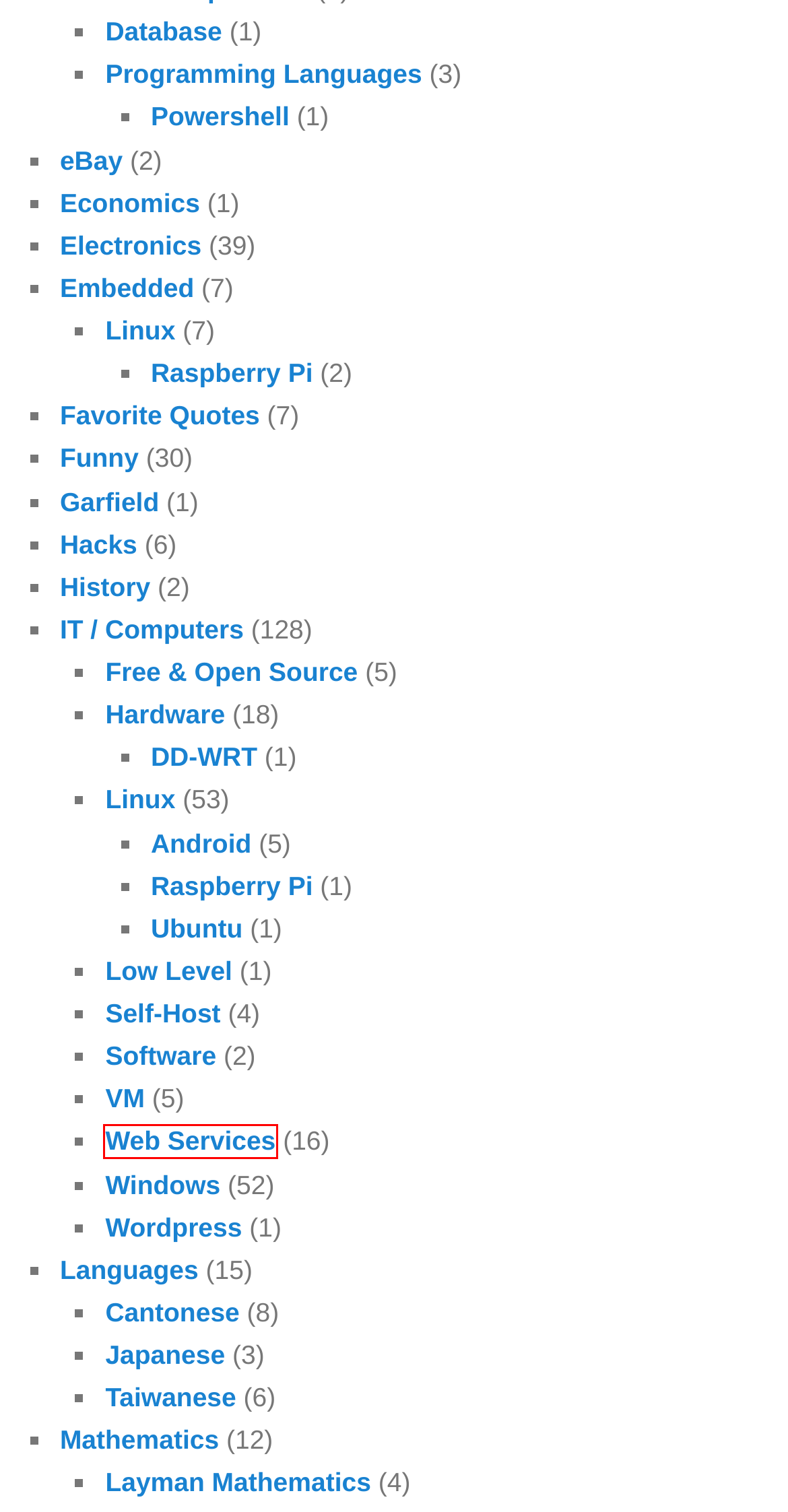Examine the screenshot of the webpage, noting the red bounding box around a UI element. Pick the webpage description that best matches the new page after the element in the red bounding box is clicked. Here are the candidates:
A. Self-Host | Rambling Nerd with a Plan
B. History | Rambling Nerd with a Plan
C. Ubuntu | Rambling Nerd with a Plan
D. Garfield | Rambling Nerd with a Plan
E. Electronics | Rambling Nerd with a Plan
F. DD-WRT | Rambling Nerd with a Plan
G. Web Services | Rambling Nerd with a Plan
H. Android | Rambling Nerd with a Plan

G